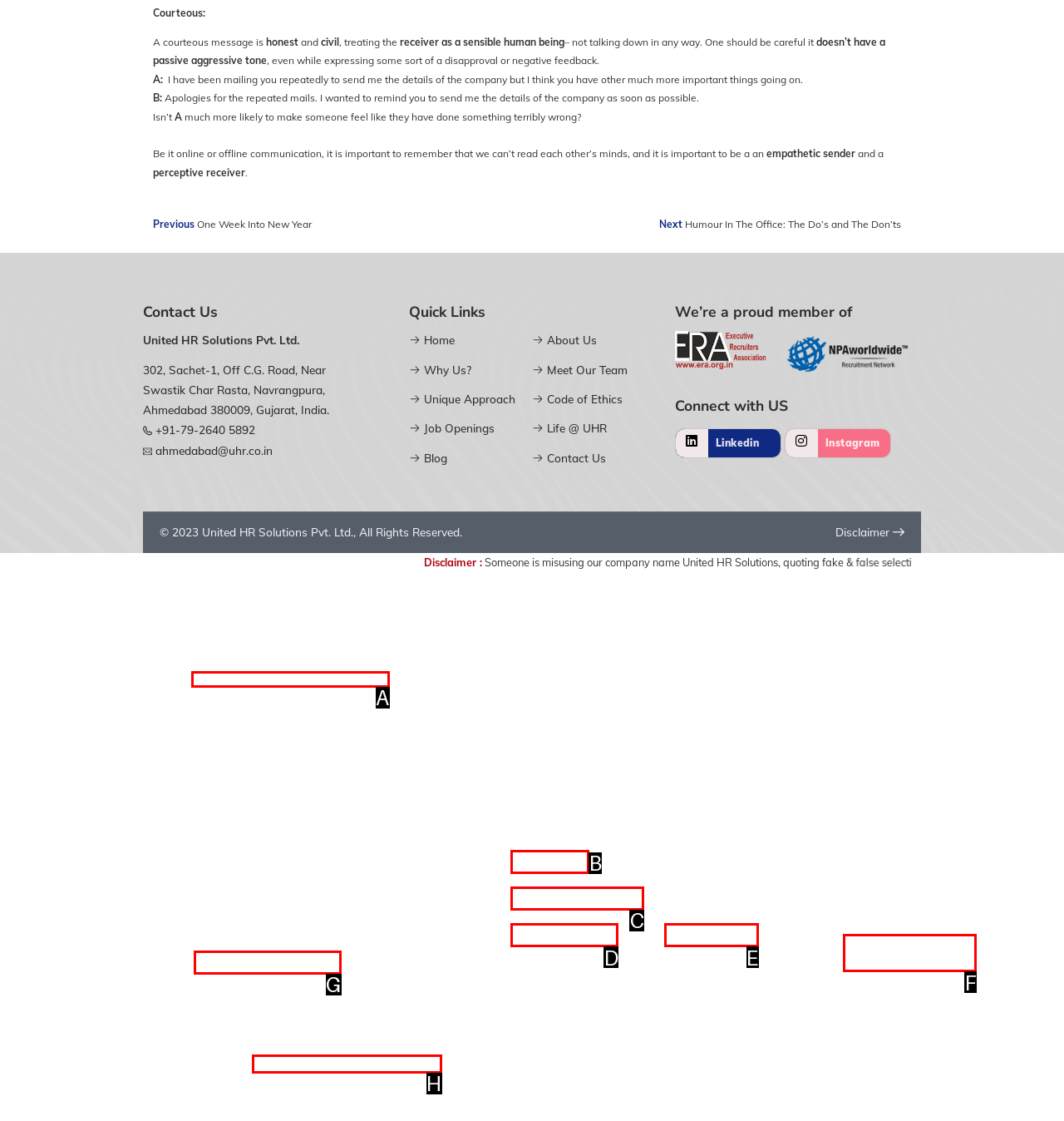Pick the option that should be clicked to perform the following task: Click on 'Previous post: One Week Into New Year'
Answer with the letter of the selected option from the available choices.

A